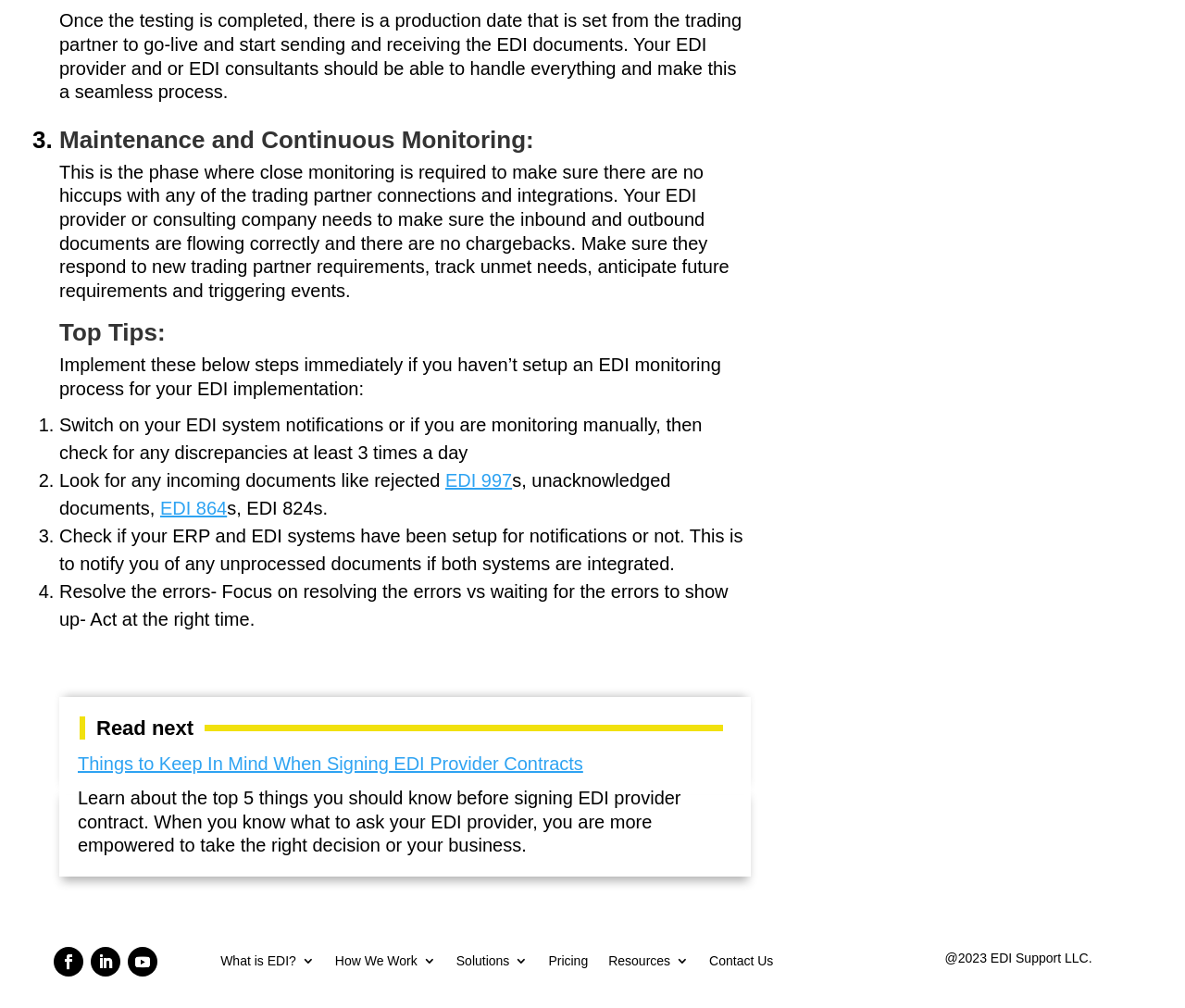With reference to the image, please provide a detailed answer to the following question: What is the copyright year of the webpage?

The webpage displays a copyright notice at the bottom with the year 2023, indicating that the content is copyrighted by EDI Support LLC.